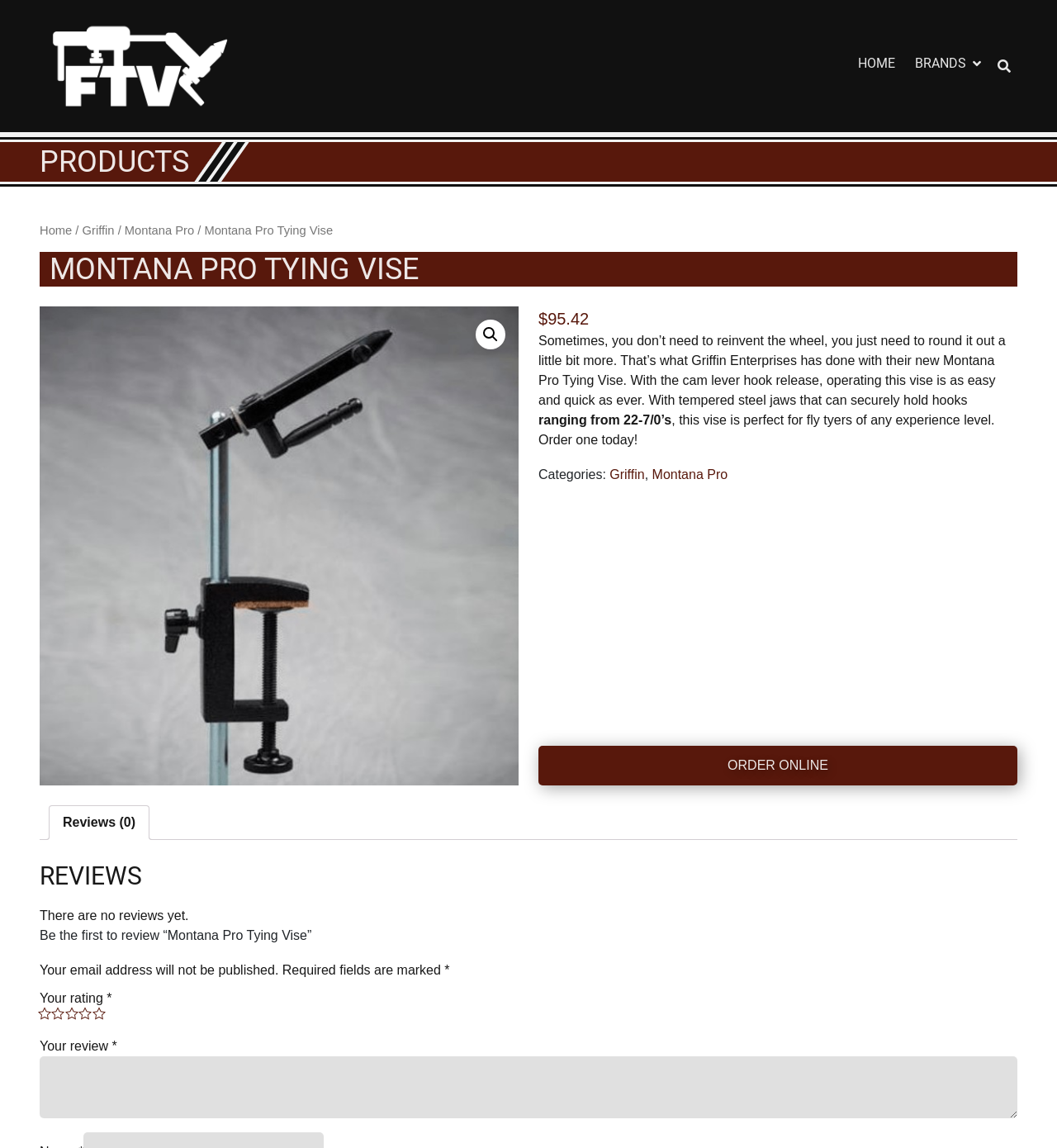Write a detailed summary of the webpage, including text, images, and layout.

This webpage is about the Montana Pro Vise from Griffin Enterprises, a fly tying vise. At the top left, there is a link to "Fly Tying Vises" accompanied by an image. On the top right, there is a navigation menu with links to "HOME", various brands, and a search icon.

Below the navigation menu, there is a header section with links to "Home", "Griffin", and "Montana Pro", followed by a heading that reads "MONTANA PRO TYING VISE". 

On the left side, there is a large image of the Montana Pro Tying Vise. To the right of the image, there is a section with pricing information, displaying the price as "$95.42". Below the price, there is a paragraph describing the product, highlighting its features and benefits.

Further down, there are links to categories, including "Griffin" and "Montana Pro". An "ORDER ONLINE" button is prominently displayed. 

The page also has a tab list with a single tab labeled "Reviews (0)", which is not selected. The reviews section is empty, with a message indicating that there are no reviews yet. There is a form to submit a review, with fields for rating, review text, and email address.

Overall, the webpage is focused on showcasing the Montana Pro Tying Vise, providing product information, and allowing customers to order online or submit a review.